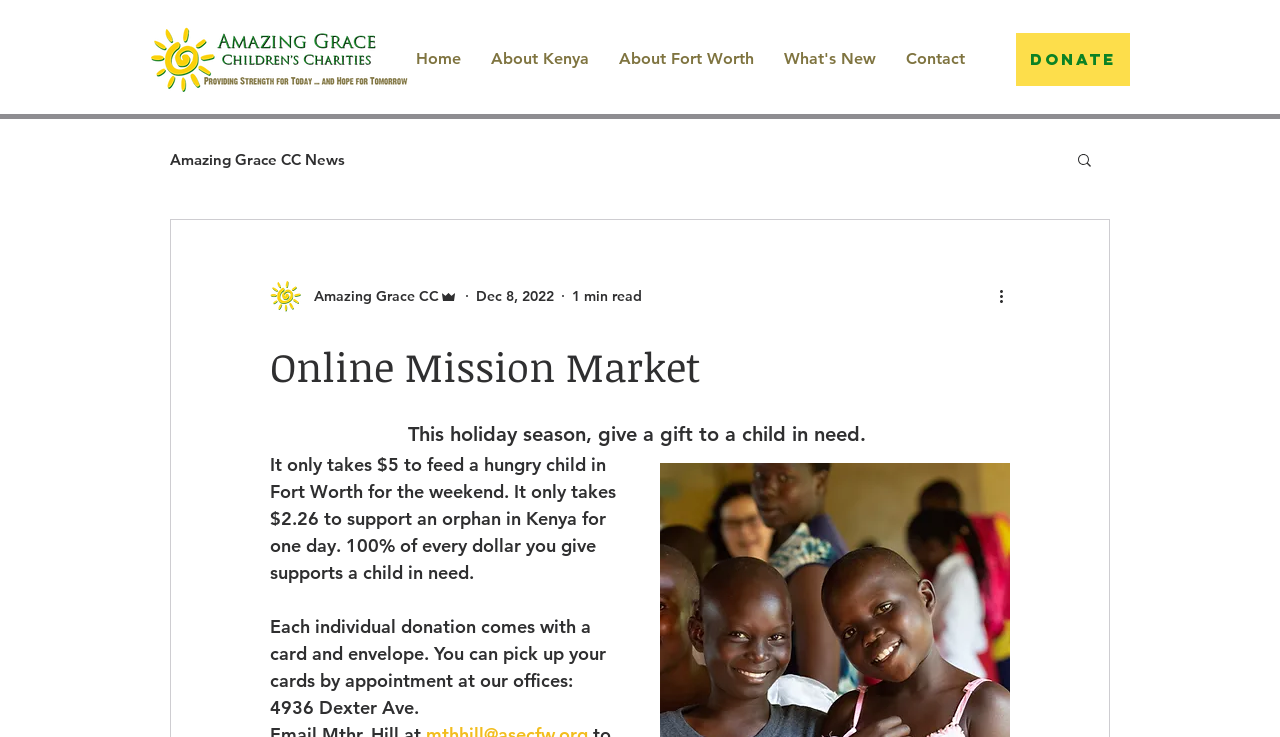From the details in the image, provide a thorough response to the question: Where can you pick up the cards by appointment?

I found the answer by reading the StaticText element that says 'You can pick up your cards by appointment at our offices: 4936 Dexter Ave.' This text provides the location where you can pick up the cards by appointment.